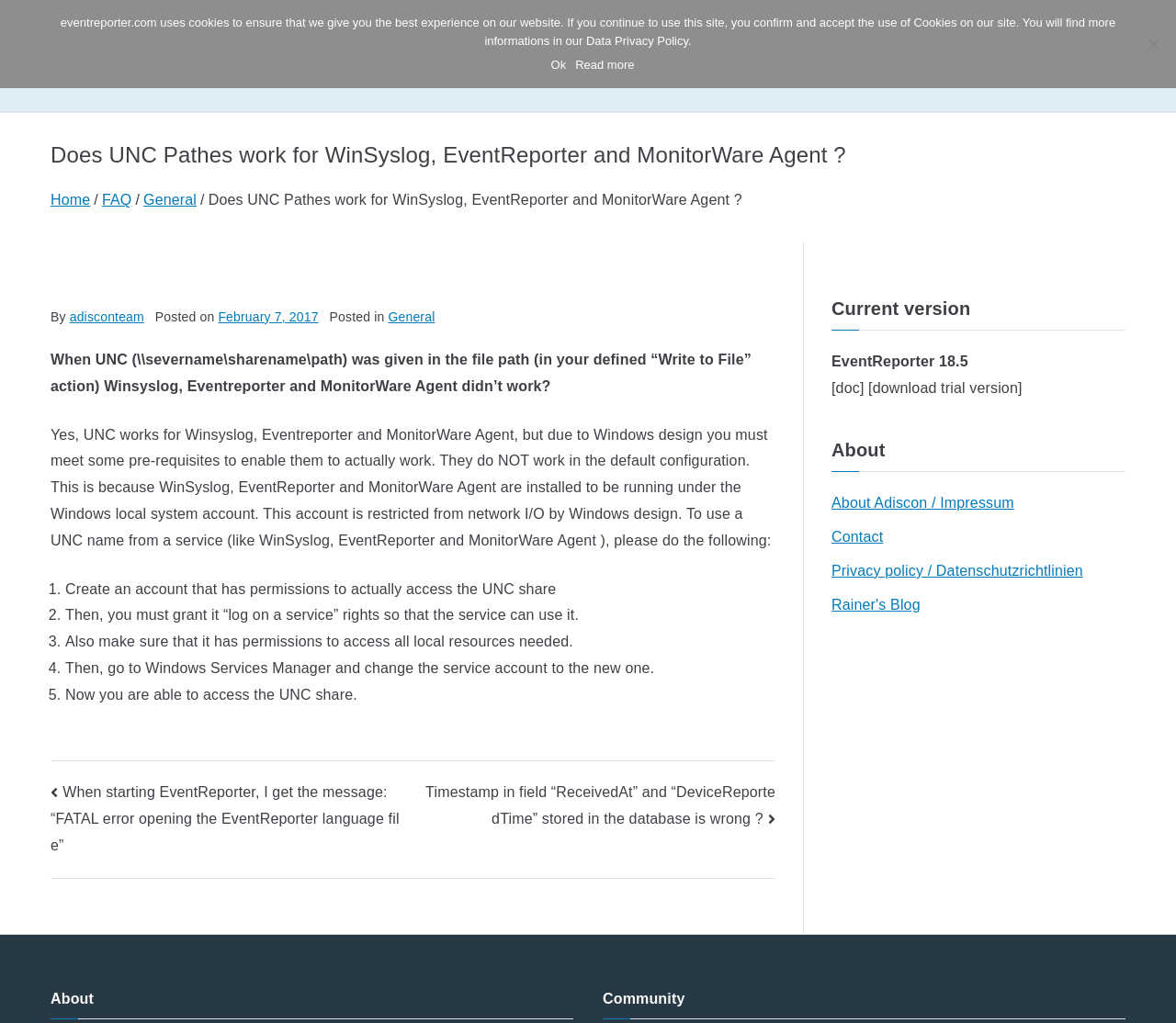Respond to the question with just a single word or phrase: 
What is the date of the article?

February 7, 2017